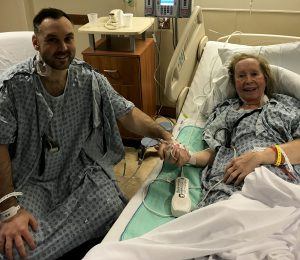Answer the question below in one word or phrase:
What is the medical procedure mentioned?

Liver transplant surgery